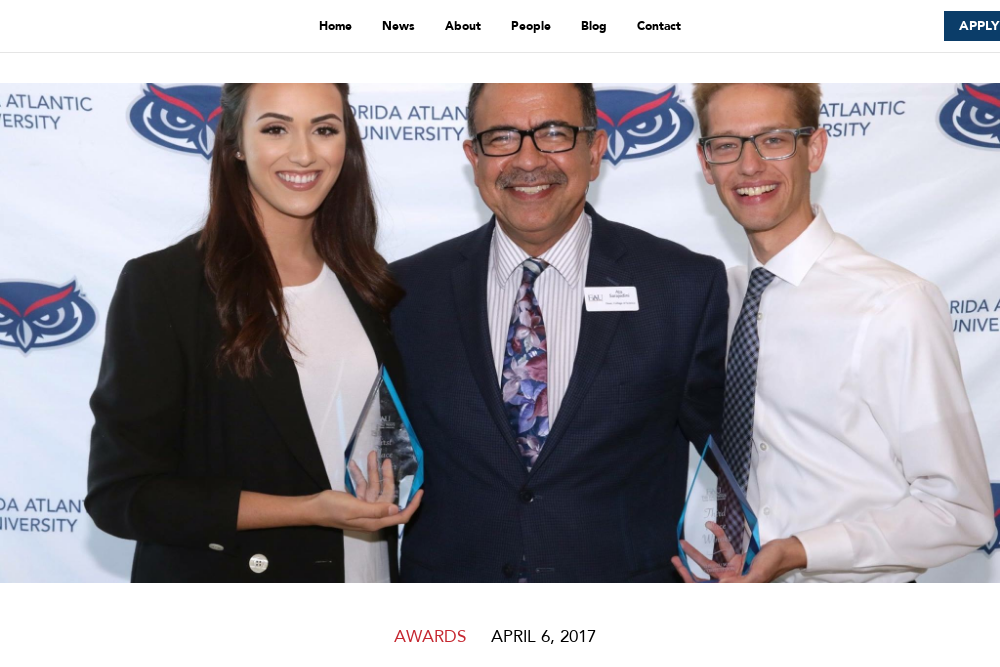How many students are standing on either side of the distinguished individual?
Using the image, elaborate on the answer with as much detail as possible.

The caption describes the scene as having 'two students on either side' of the distinguished individual, indicating that there are two students standing on each side of the central figure.